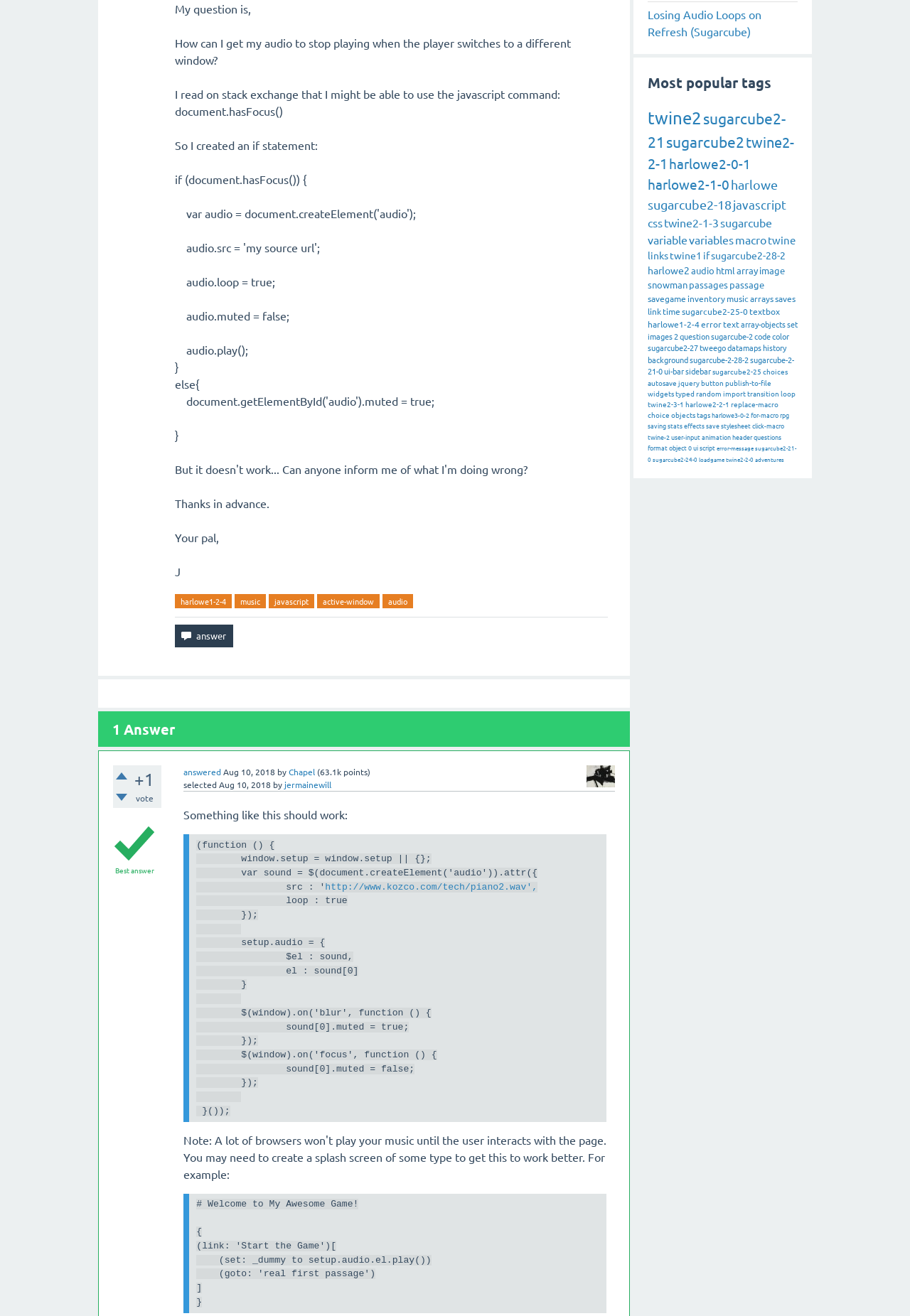Based on the element description tweego, identify the bounding box of the UI element in the given webpage screenshot. The coordinates should be in the format (top-left x, top-left y, bottom-right x, bottom-right y) and must be between 0 and 1.

[0.769, 0.26, 0.798, 0.269]